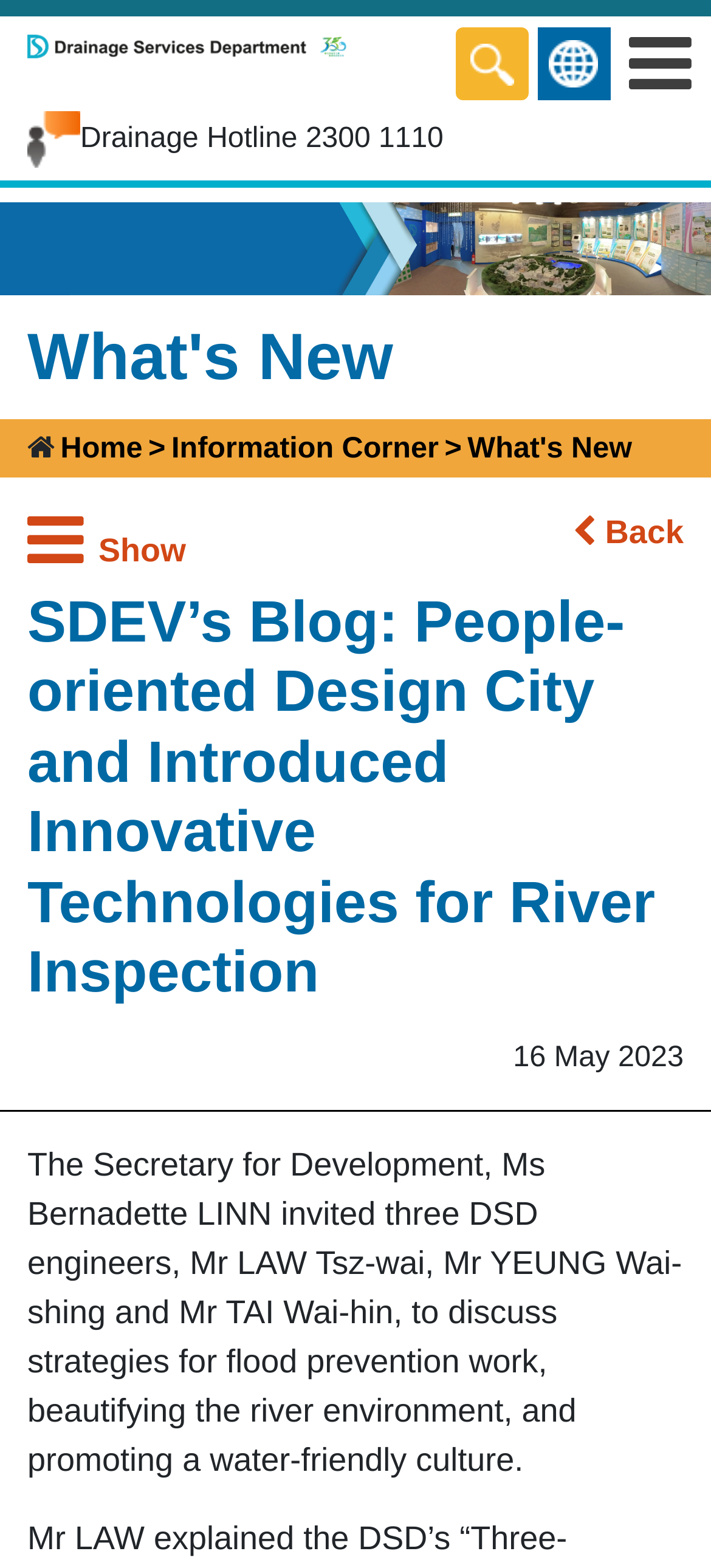Identify the bounding box of the UI element that matches this description: "Privacy Policy".

None